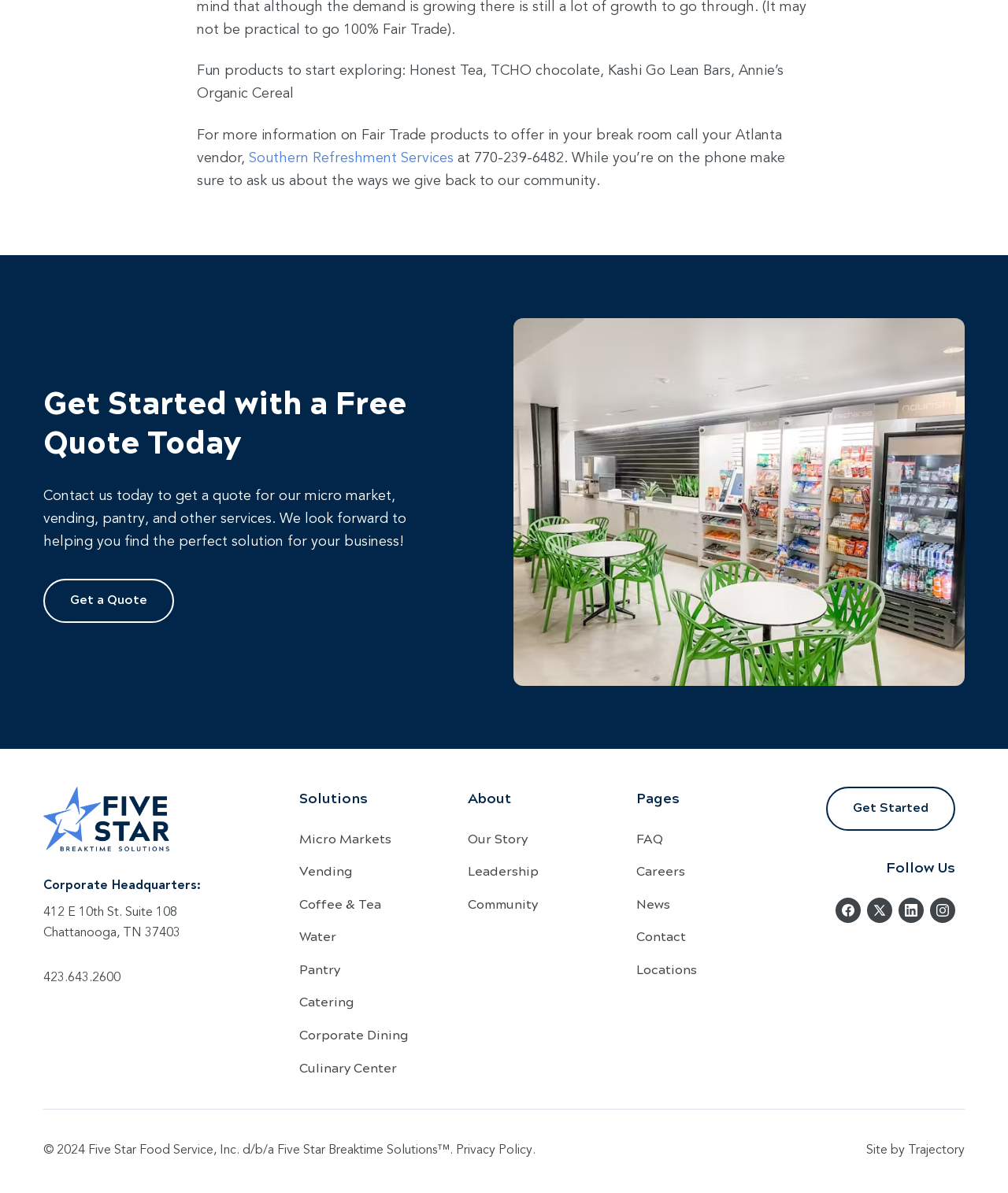Please find the bounding box coordinates of the clickable region needed to complete the following instruction: "Click the 'NEWS' button". The bounding box coordinates must consist of four float numbers between 0 and 1, i.e., [left, top, right, bottom].

None